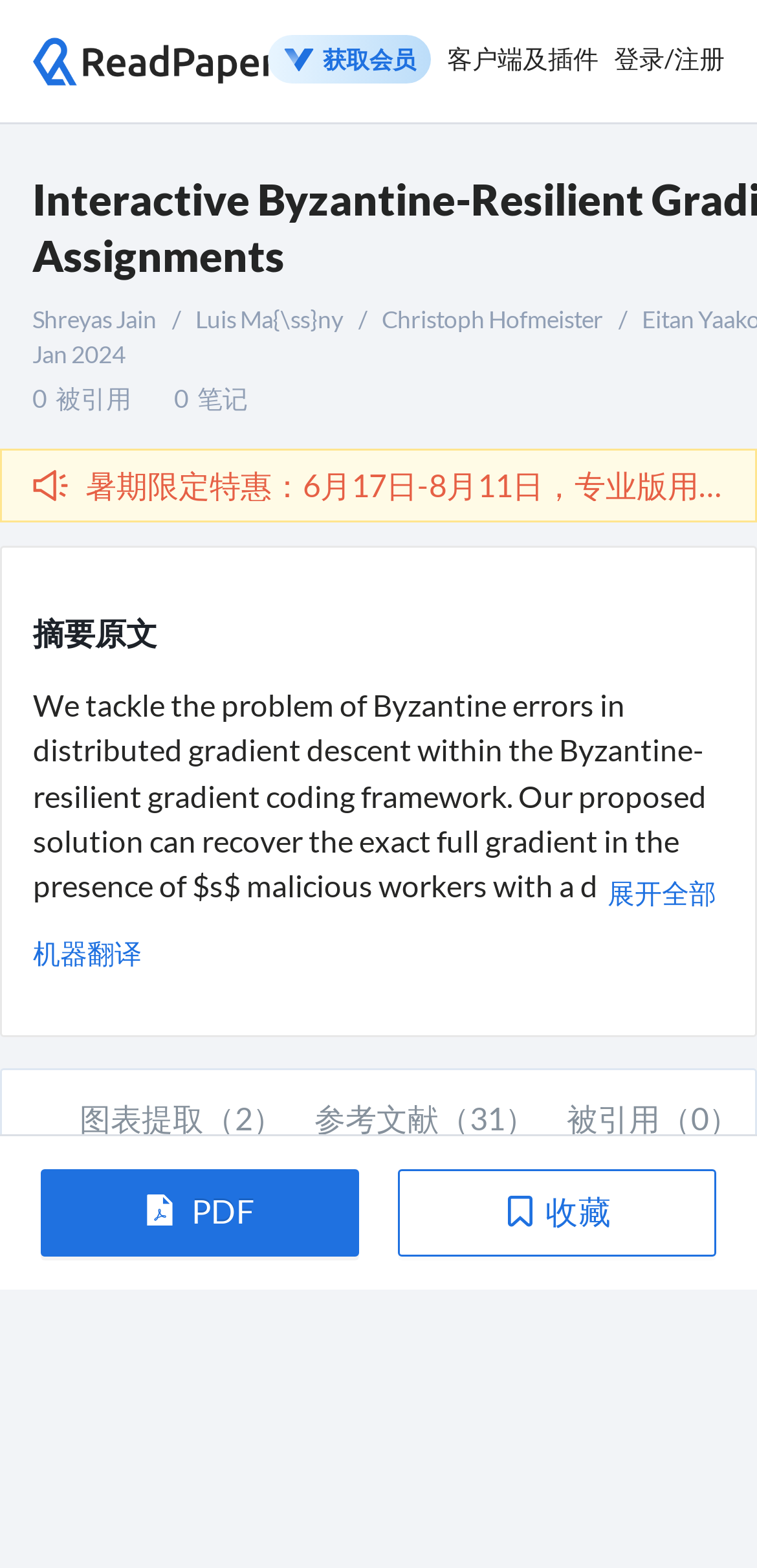Please reply to the following question using a single word or phrase: 
How many references are cited in the paper?

31